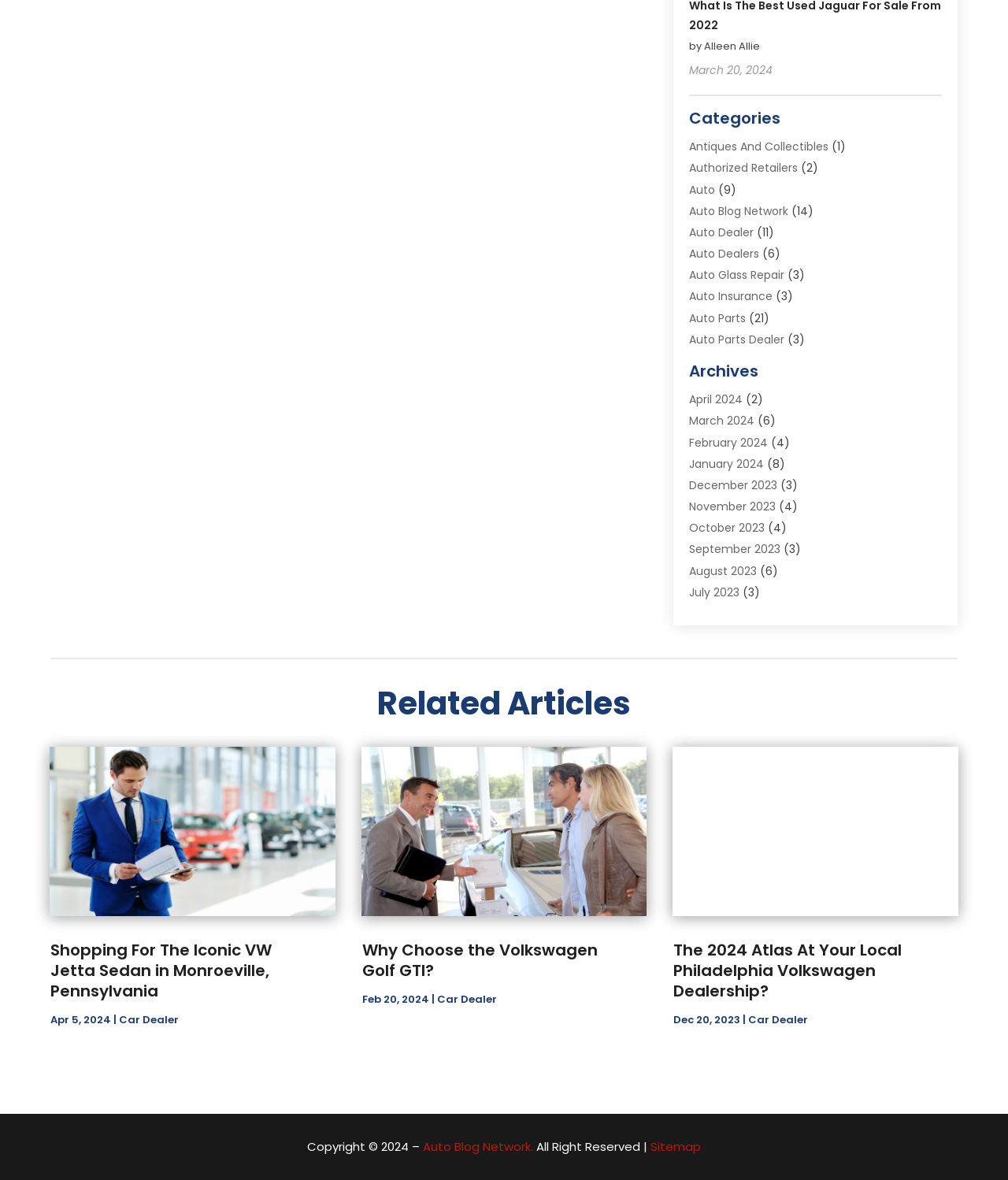What is the category with the most items?
Using the visual information from the image, give a one-word or short-phrase answer.

Automotive